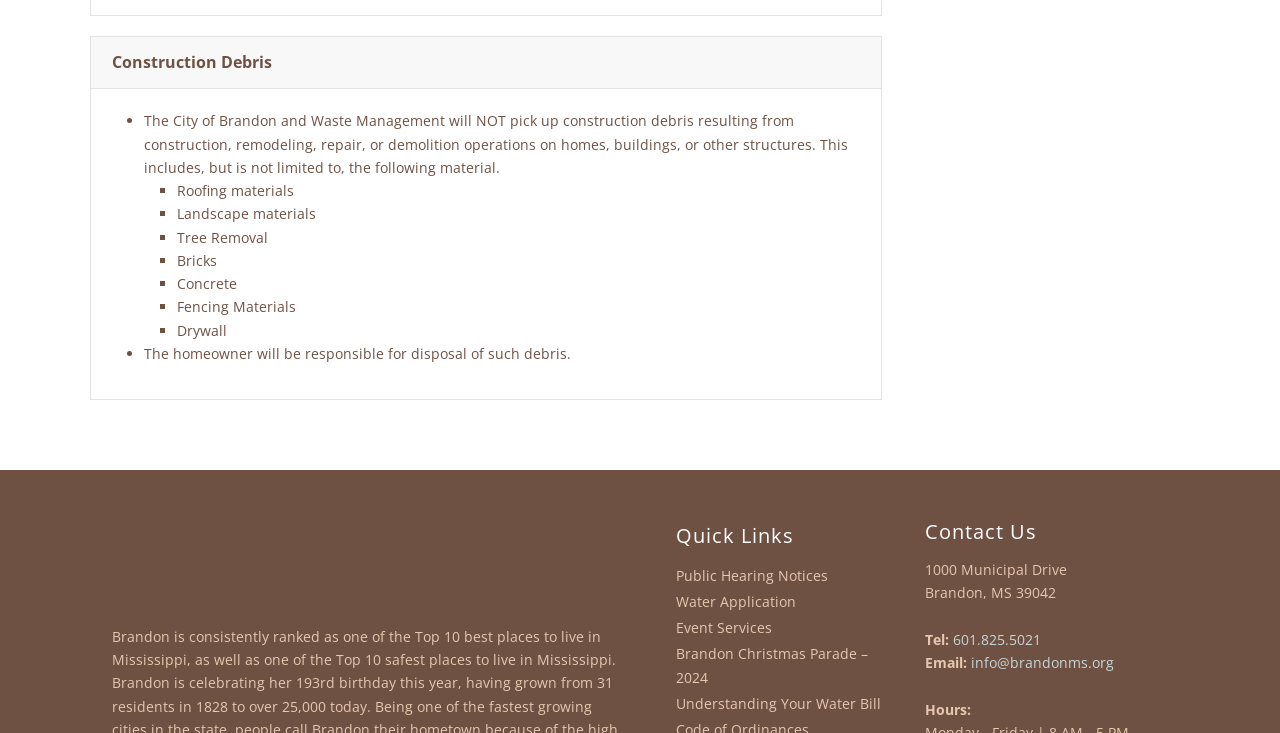What is the logo on the webpage?
Kindly answer the question with as much detail as you can.

The logo is located at the bottom of the webpage, and it is an image with the text 'City of Brandon Logo'.